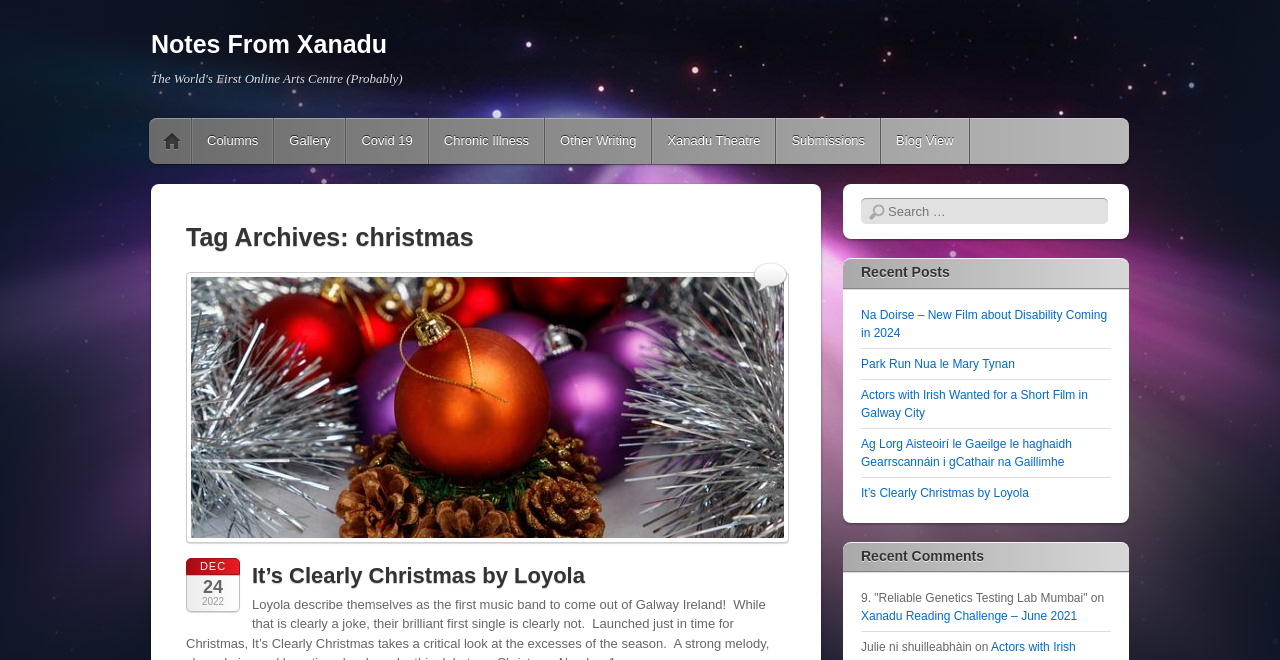Please pinpoint the bounding box coordinates for the region I should click to adhere to this instruction: "read It’s Clearly Christmas by Loyola".

[0.145, 0.819, 0.616, 0.842]